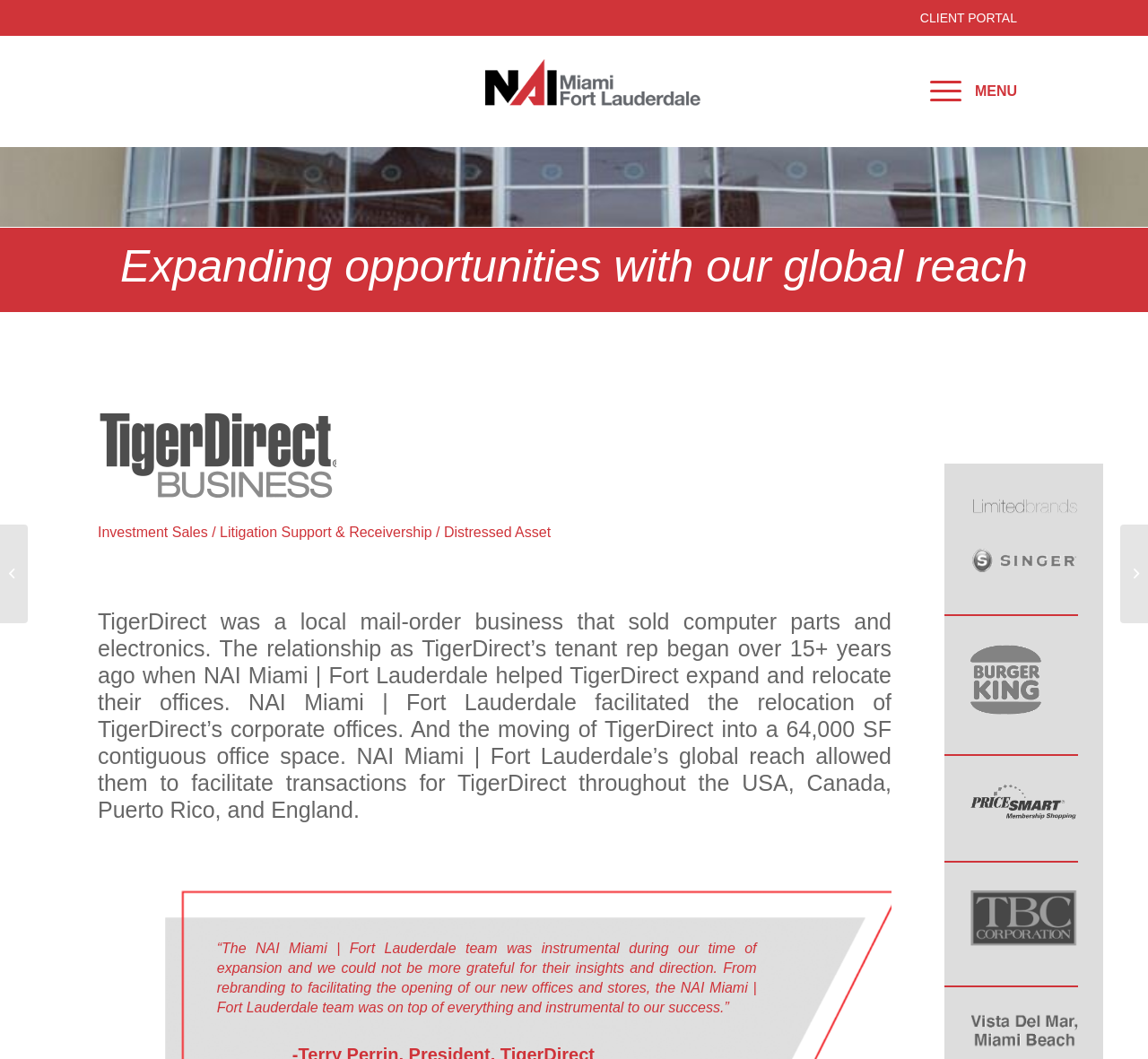Please find the bounding box for the following UI element description. Provide the coordinates in (top-left x, top-left y, bottom-right x, bottom-right y) format, with values between 0 and 1: aria-label="NAI Miami | Fort Lauderdale"

[0.423, 0.046, 0.61, 0.152]